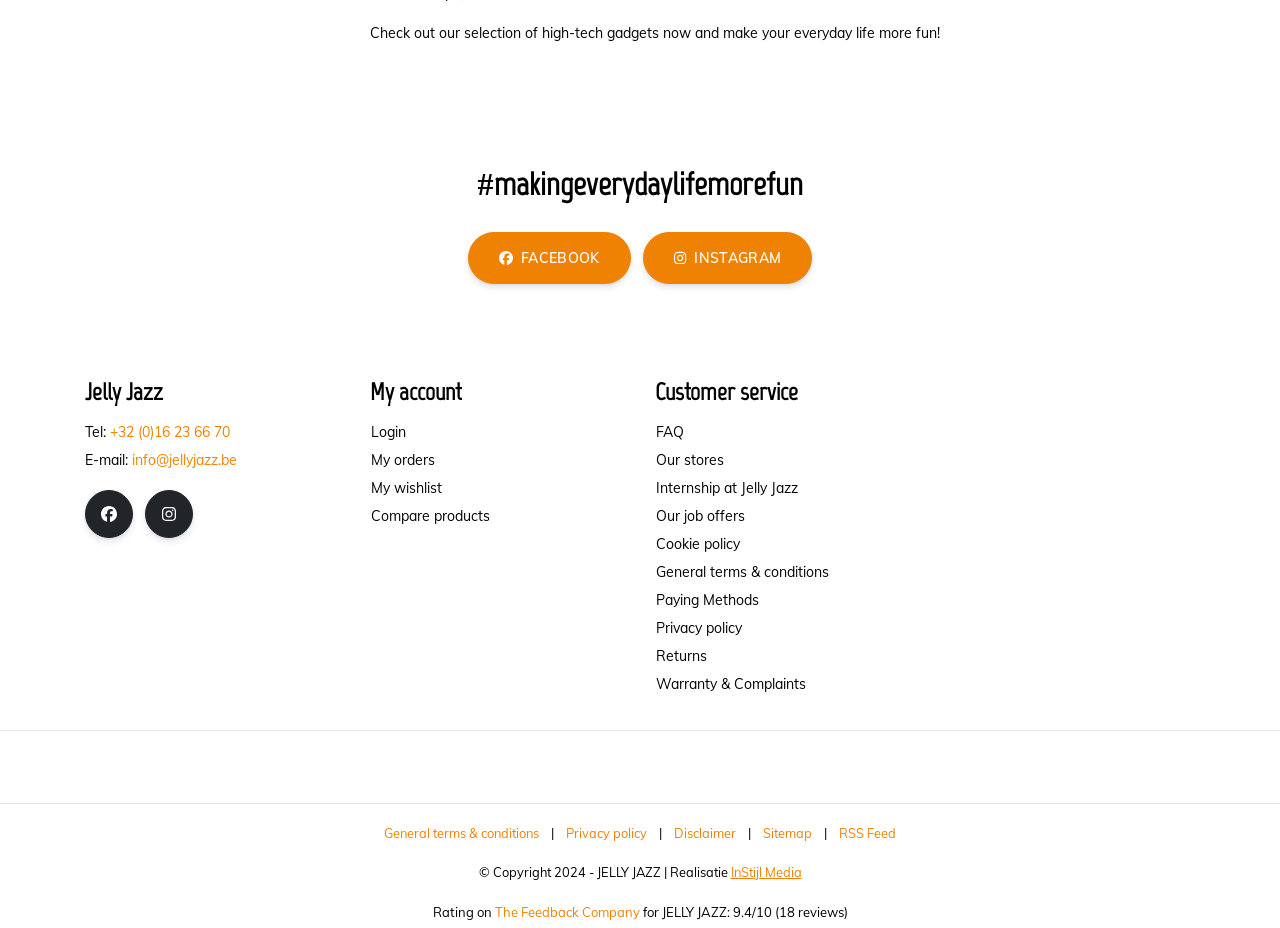Using a single word or phrase, answer the following question: 
What is the rating of Jelly Jazz?

9.4/10